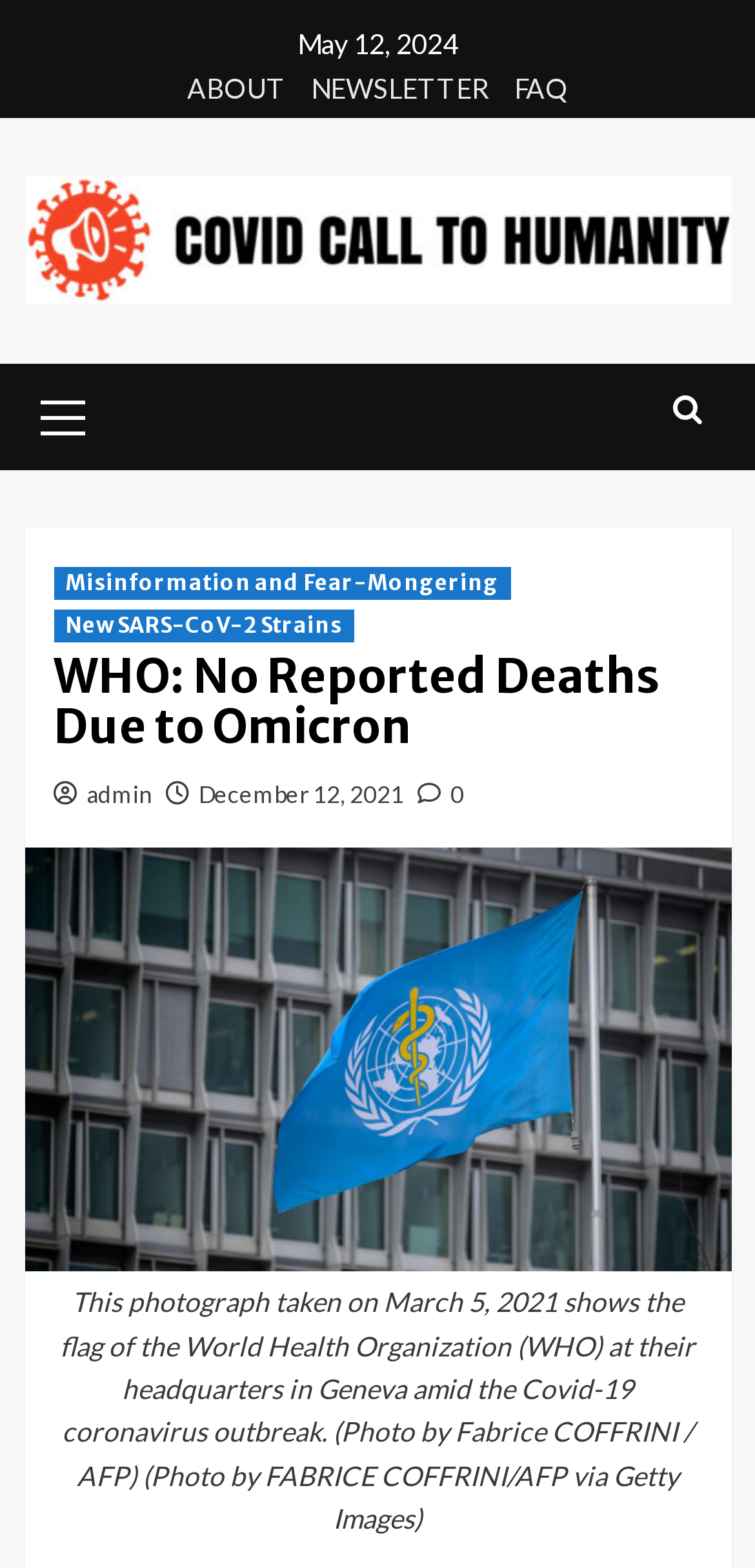Identify and provide the bounding box coordinates of the UI element described: "Misinformation and Fear-Mongering". The coordinates should be formatted as [left, top, right, bottom], with each number being a float between 0 and 1.

[0.071, 0.361, 0.676, 0.382]